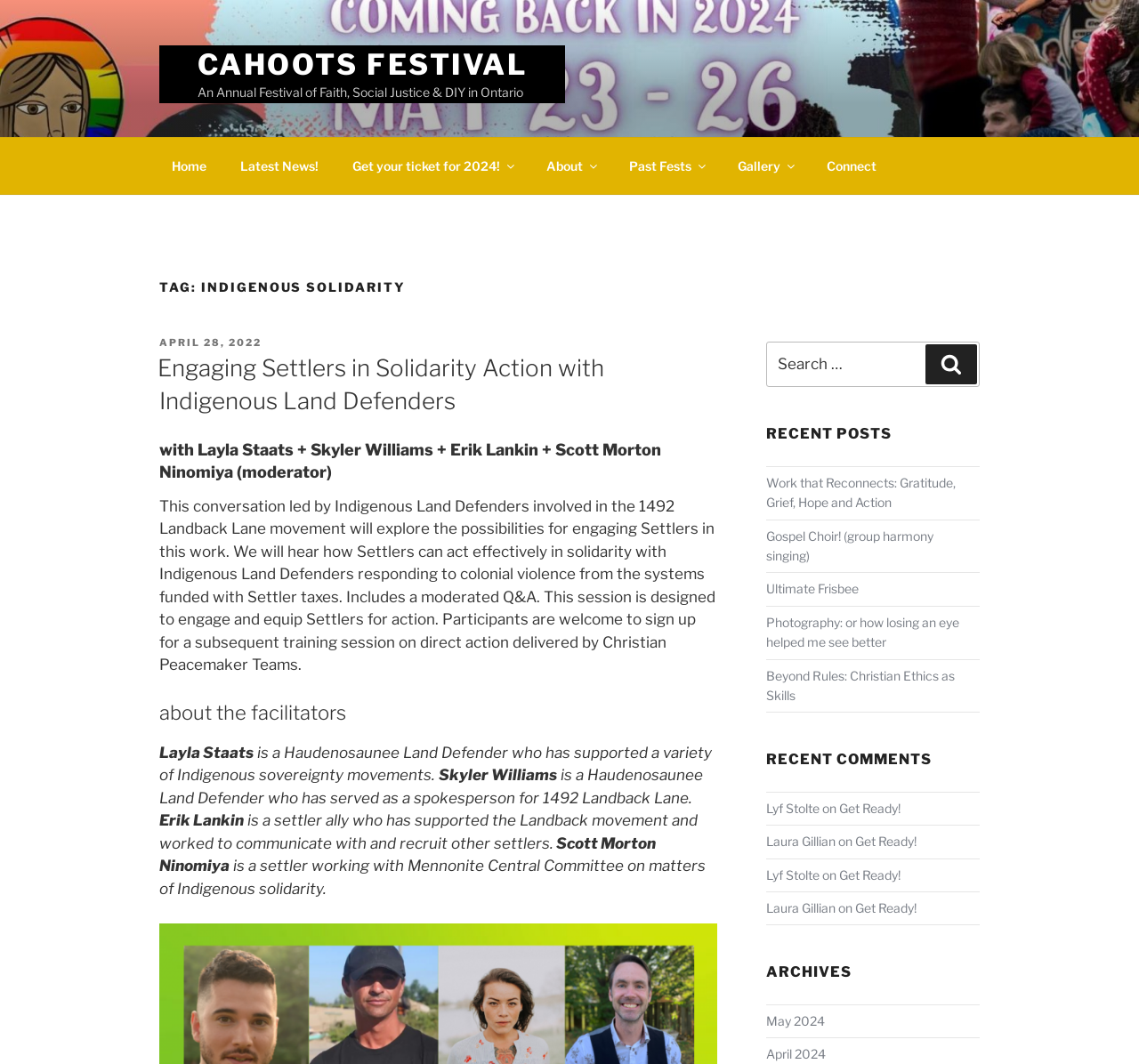Describe every aspect of the webpage comprehensively.

The webpage is about the Cahoots Festival, an annual event focused on faith, social justice, and DIY in Ontario. At the top, there is a prominent link to the festival's main page, accompanied by a brief description of the event. Below this, a navigation menu with multiple links is situated, including "Home", "Latest News!", "Get your ticket for 2024!", "About", "Past Fests", "Gallery", and "Connect".

The main content of the page is divided into sections. The first section is headed "TAG: INDIGENOUS SOLIDARITY" and features a conversation about engaging settlers in solidarity action with Indigenous Land Defenders. This section includes a brief description of the conversation, followed by information about the facilitators, including their names and roles.

To the right of this section, there is a search bar with a button to initiate a search. Below the search bar, there are three sections: "RECENT POSTS", "RECENT COMMENTS", and "ARCHIVES". The "RECENT POSTS" section lists several links to recent articles, including "Work that Reconnects: Gratitude, Grief, Hope and Action", "Gospel Choir! (group harmony singing)", and others. The "RECENT COMMENTS" section displays comments from users, including their names and the articles they commented on. The "ARCHIVES" section provides links to past months, including May 2024 and April 2024.

Throughout the page, there are no images, but the text is organized in a clear and readable manner, with headings and sections helping to guide the user's attention.